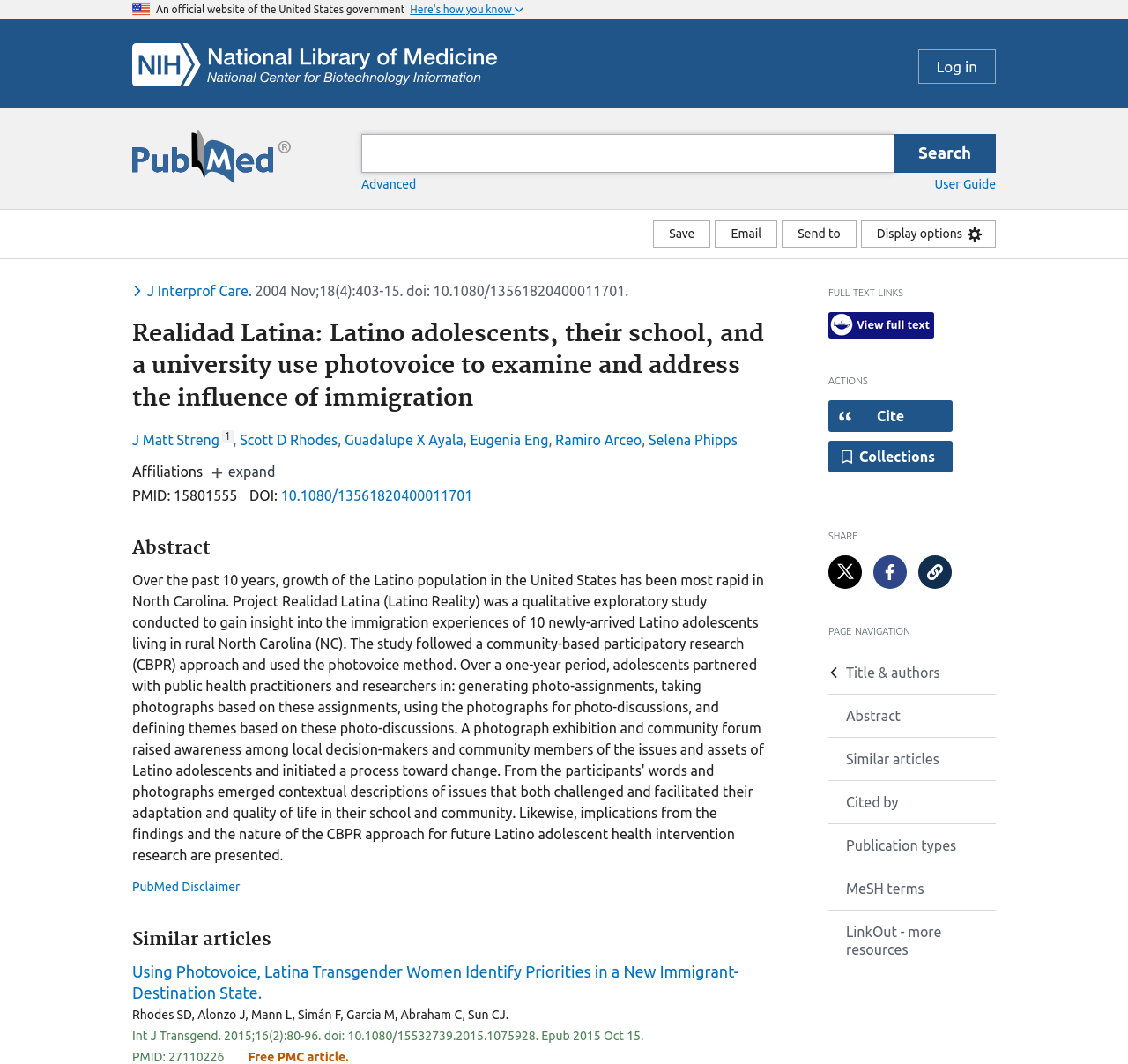Please mark the clickable region by giving the bounding box coordinates needed to complete this instruction: "Share the article on Twitter".

[0.734, 0.522, 0.764, 0.553]